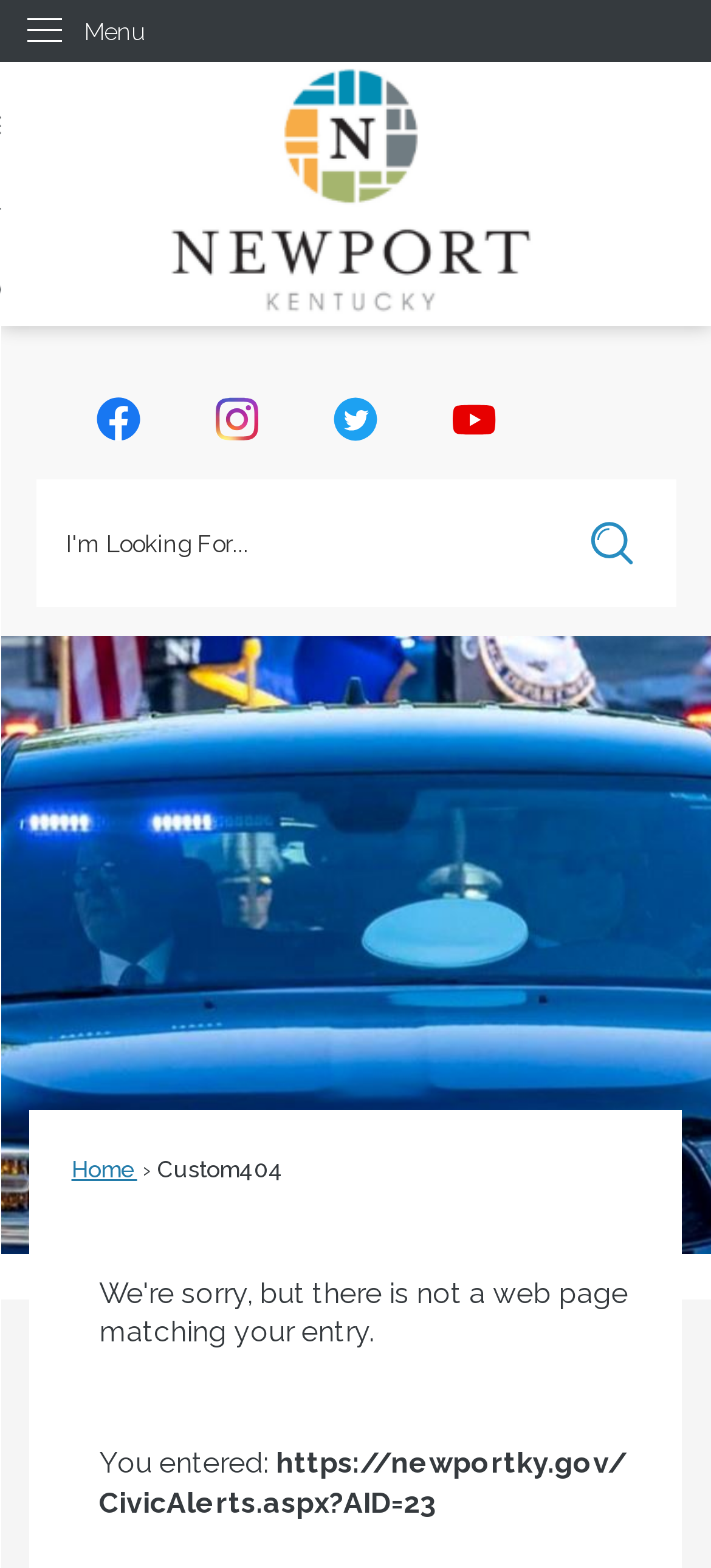Offer a comprehensive description of the webpage’s content and structure.

This webpage appears to be a custom 404 error page for the City of Newport, Kentucky's website. At the top left, there is a "Skip to Main Content" link. Next to it, a vertical menu is located, with a "Menu" label. 

Below the menu, a prominent link to the "Newport Home Page" is displayed, accompanied by an image. 

On the same horizontal level, a row of social media links is positioned, featuring Facebook, Instagram, Twitter, and YouTube graphics, each with its corresponding image. 

A search region is located in the middle of the page, consisting of a search textbox and a search button with a search icon. 

At the bottom of the page, a navigation section is present, containing a "Home" link and a "Custom404" label. 

The main content of the page is a message apologizing for not finding a matching web page, followed by the URL that was entered, which is https://newportky.gov/CivicAlerts.aspx?AID=23.